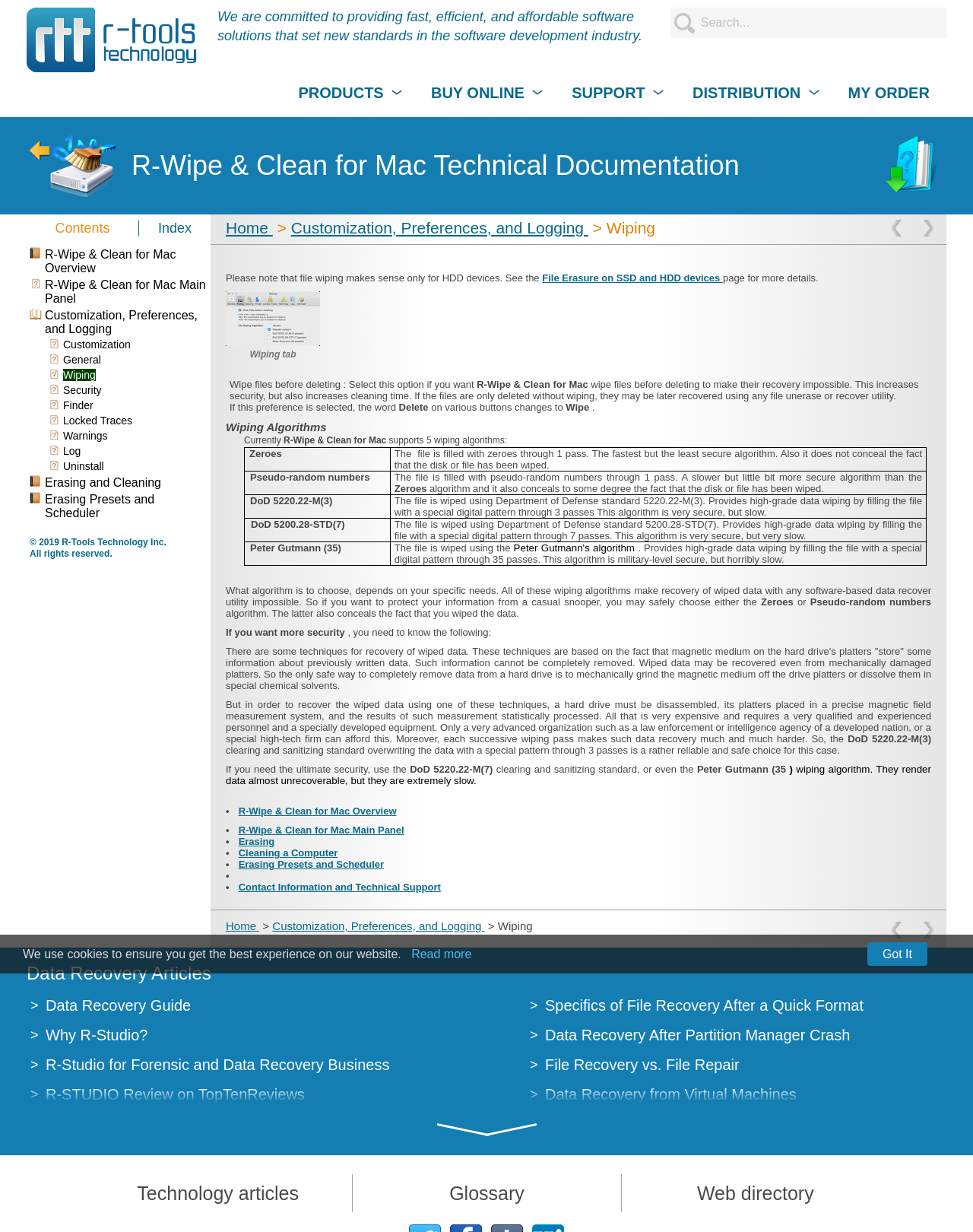Determine the bounding box coordinates for the clickable element to execute this instruction: "Search for something". Provide the coordinates as four float numbers between 0 and 1, i.e., [left, top, right, bottom].

[0.72, 0.013, 0.77, 0.023]